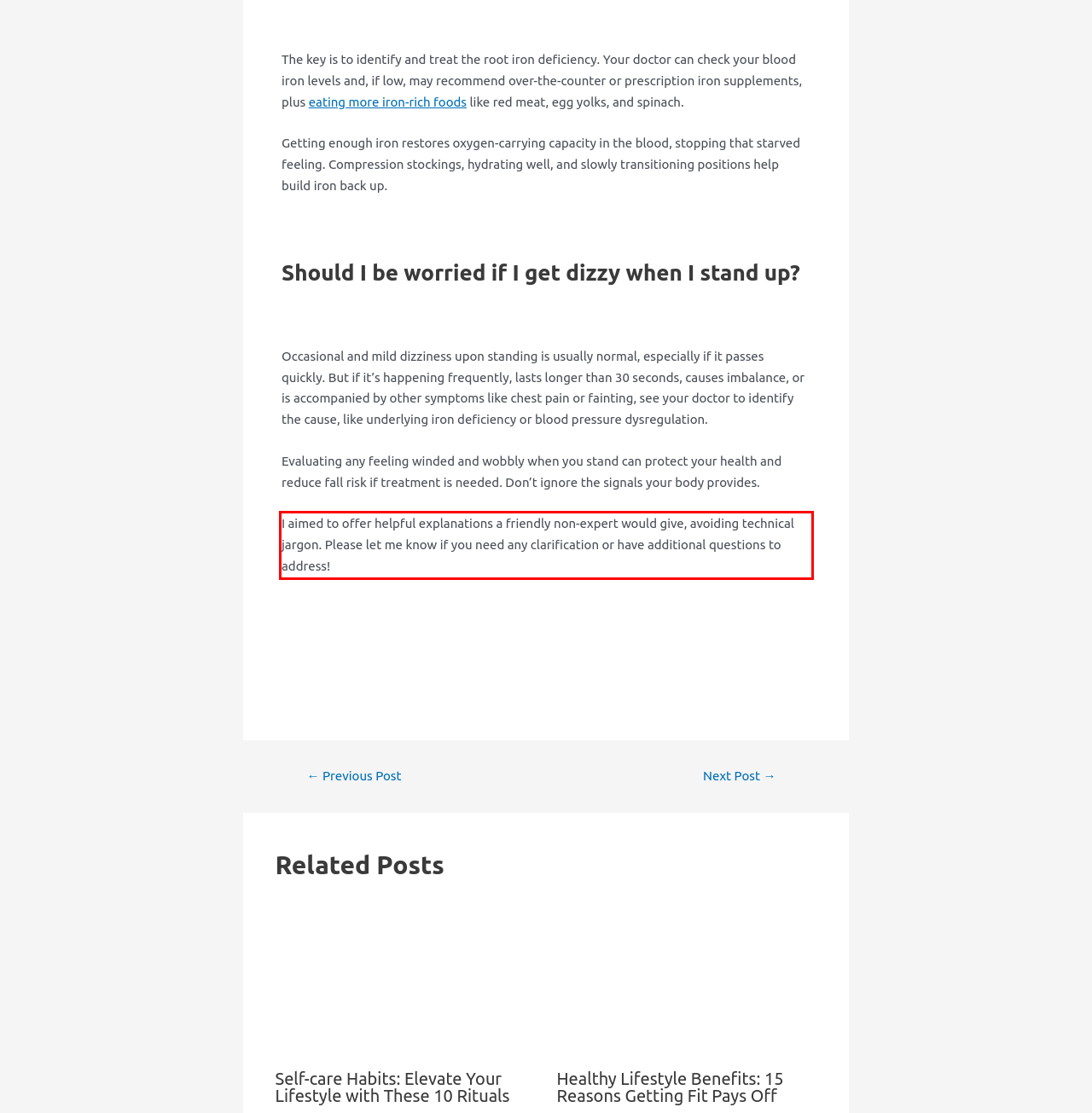Using the webpage screenshot, recognize and capture the text within the red bounding box.

I aimed to offer helpful explanations a friendly non-expert would give, avoiding technical jargon. Please let me know if you need any clarification or have additional questions to address!